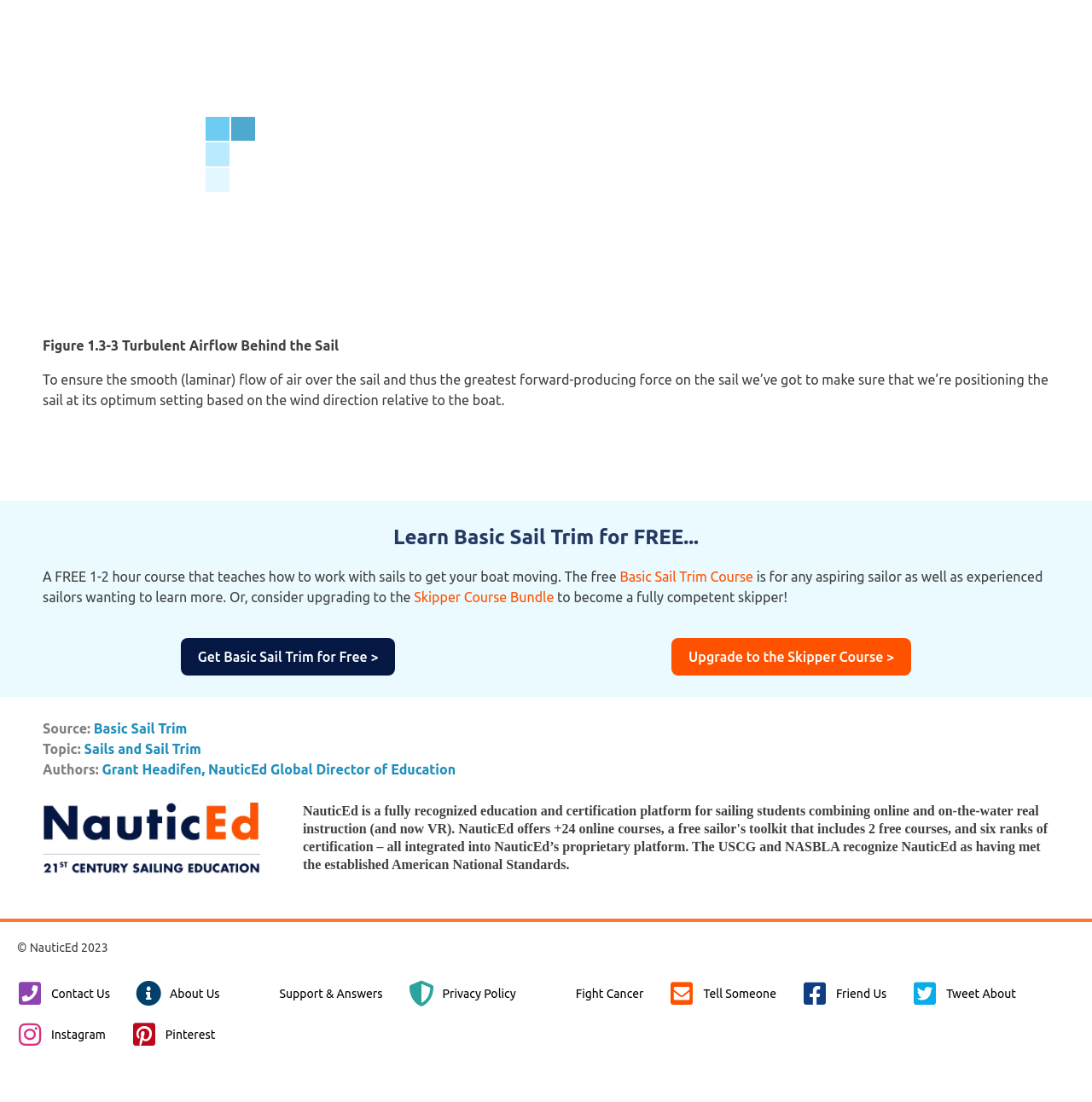Please find the bounding box for the UI element described by: "Instagram".

[0.016, 0.927, 0.097, 0.951]